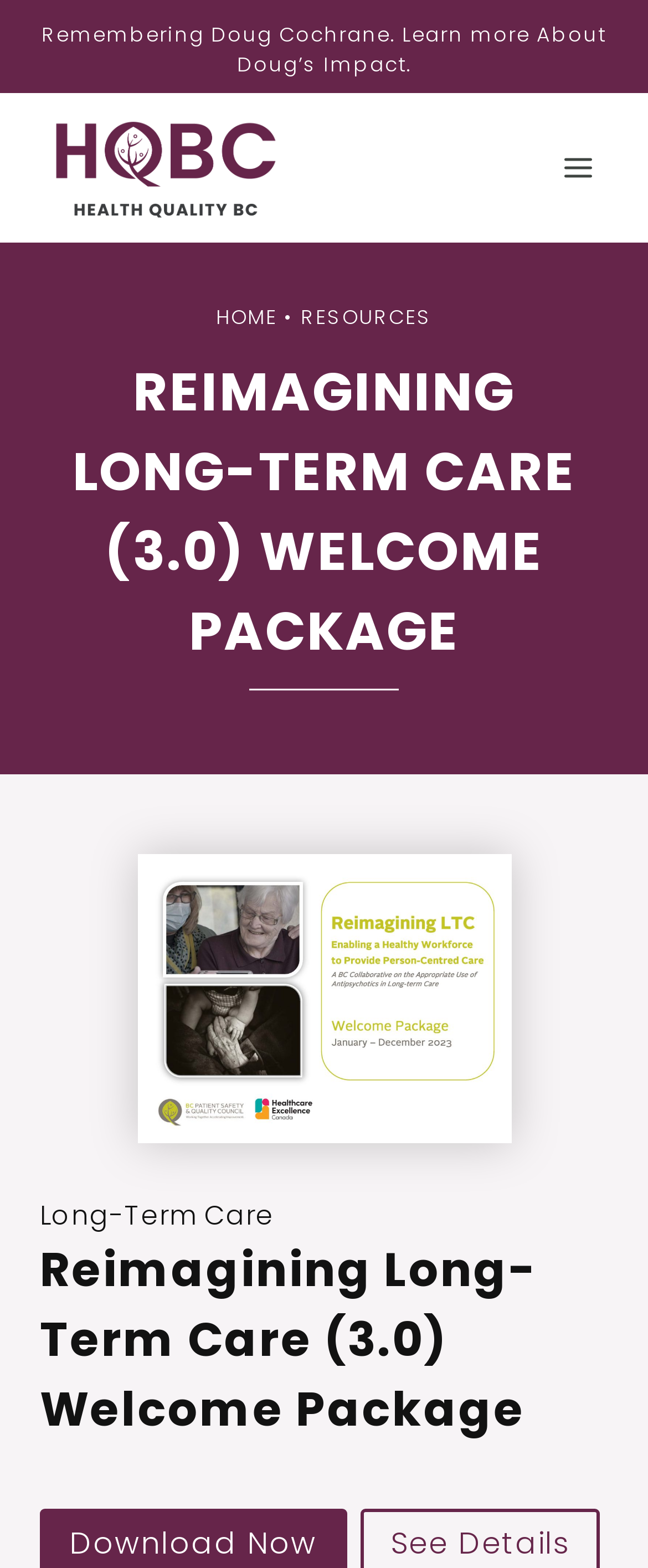Create a full and detailed caption for the entire webpage.

The webpage is titled "Reimagining Long-Term Care (3.0) Welcome Package - Health Quality BC". At the top left corner, there is a link to "Remembering Doug Cochrane" with a brief description about his impact. Next to it, there is the Health Quality BC logo, which is a stacked purple logo. 

On the top right corner, there is a button to open the menu. Below the logo, there is a navigation section with breadcrumbs, consisting of three links: "HOME", "RESOURCES", and a separator in between. 

The main heading "REIMAGINING LONG-TERM CARE (3.0) WELCOME PACKAGE" is prominently displayed in the middle of the top section. 

Below the heading, there is a horizontal separator line. Underneath, there is a section with the title "Long-Term Care" and another heading "Reimagining Long-Term Care (3.0) Welcome Package". 

To the right of this section, there is a figure containing an image of the "Reimagining-LTC_Welcome-Package_2023-Cover".